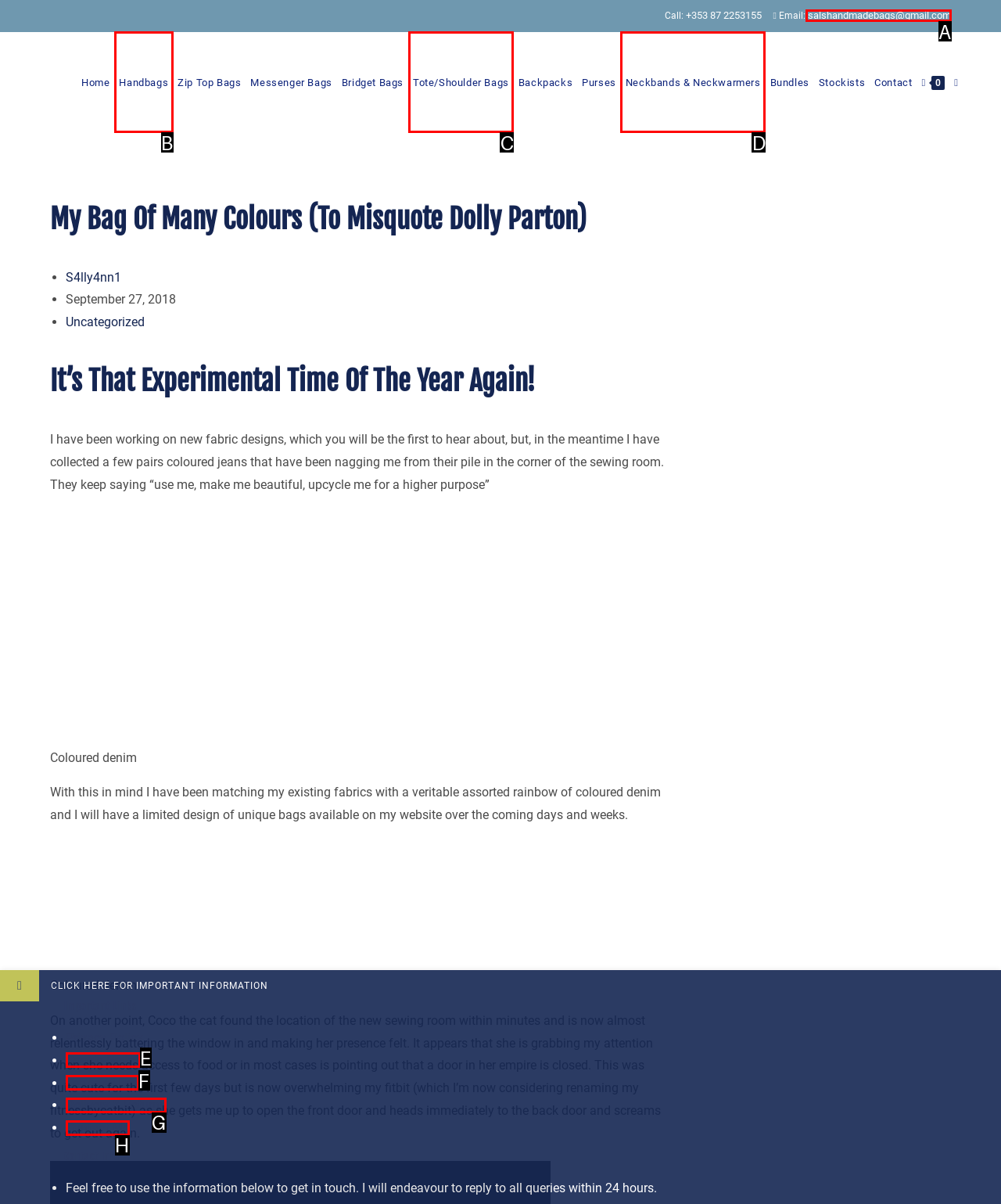Tell me which one HTML element I should click to complete this task: Send an email Answer with the option's letter from the given choices directly.

A